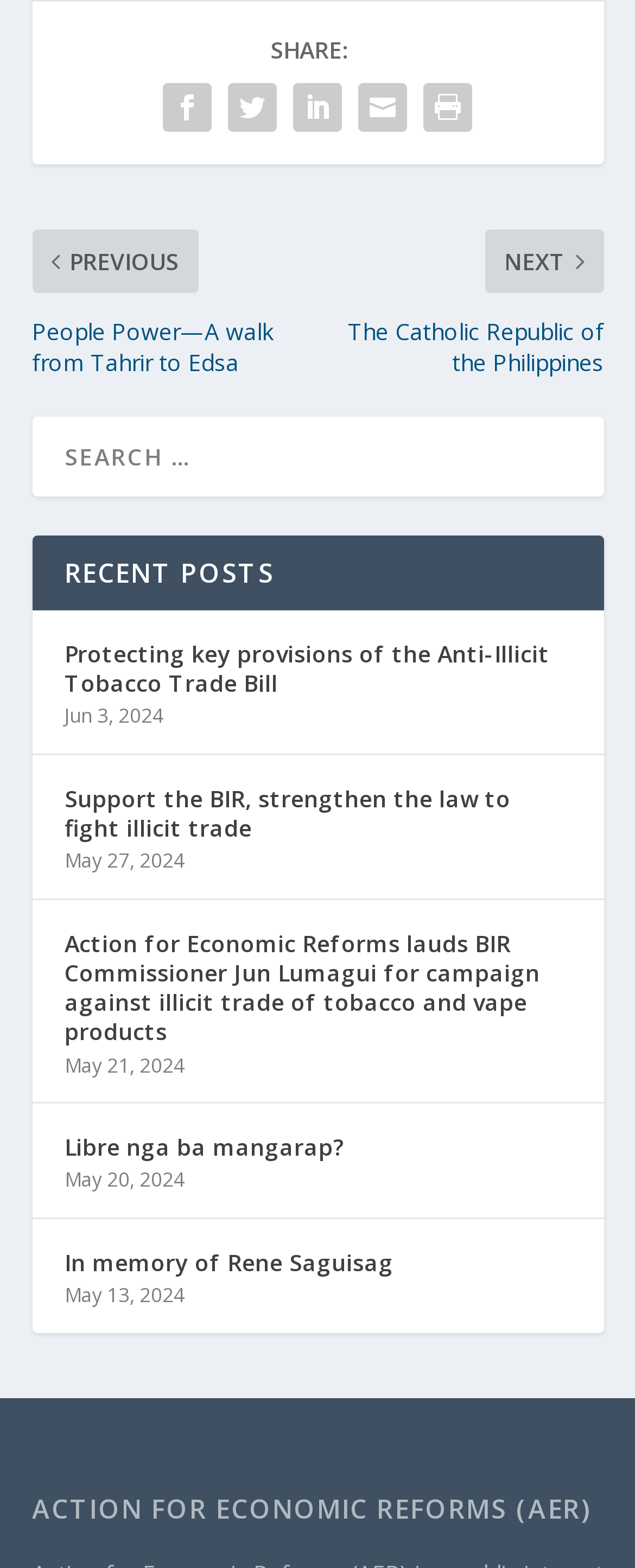Please determine the bounding box coordinates of the section I need to click to accomplish this instruction: "Share on social media".

[0.244, 0.048, 0.346, 0.09]